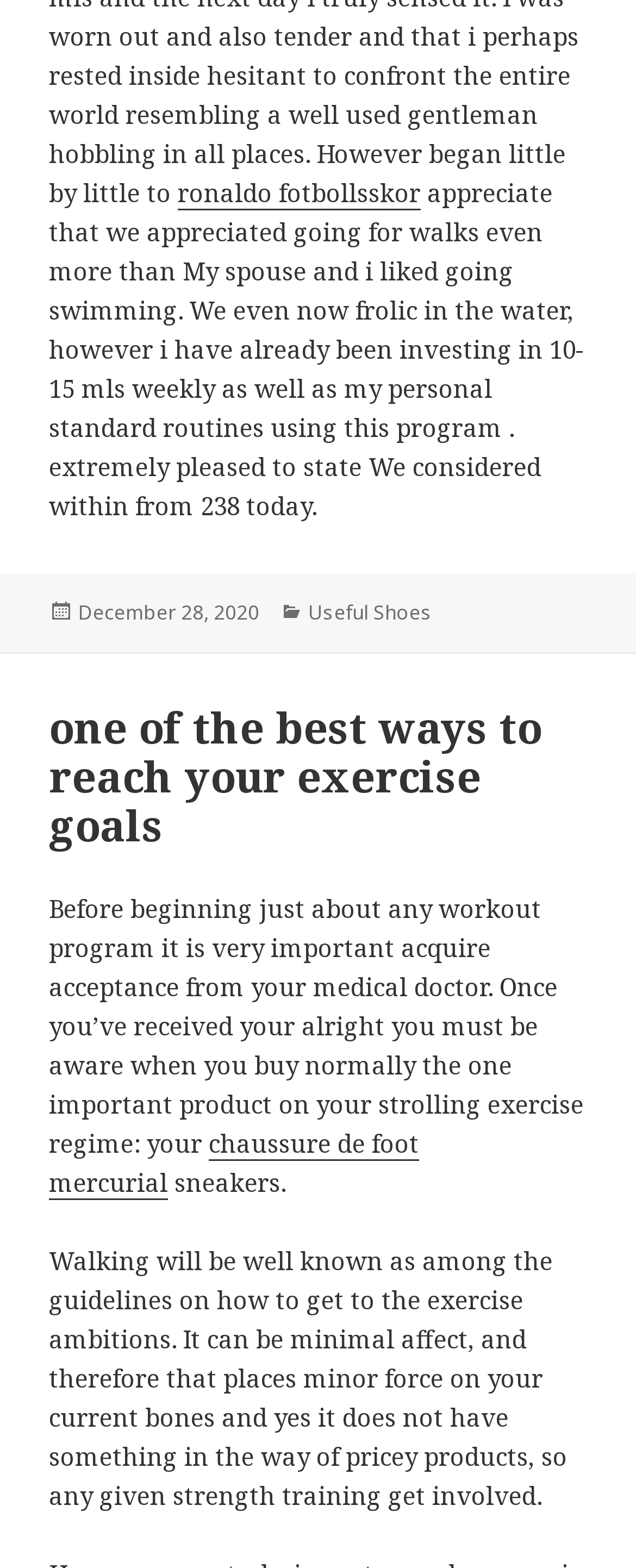Determine the bounding box coordinates in the format (top-left x, top-left y, bottom-right x, bottom-right y). Ensure all values are floating point numbers between 0 and 1. Identify the bounding box of the UI element described by: December 28, 2020

[0.123, 0.382, 0.408, 0.401]